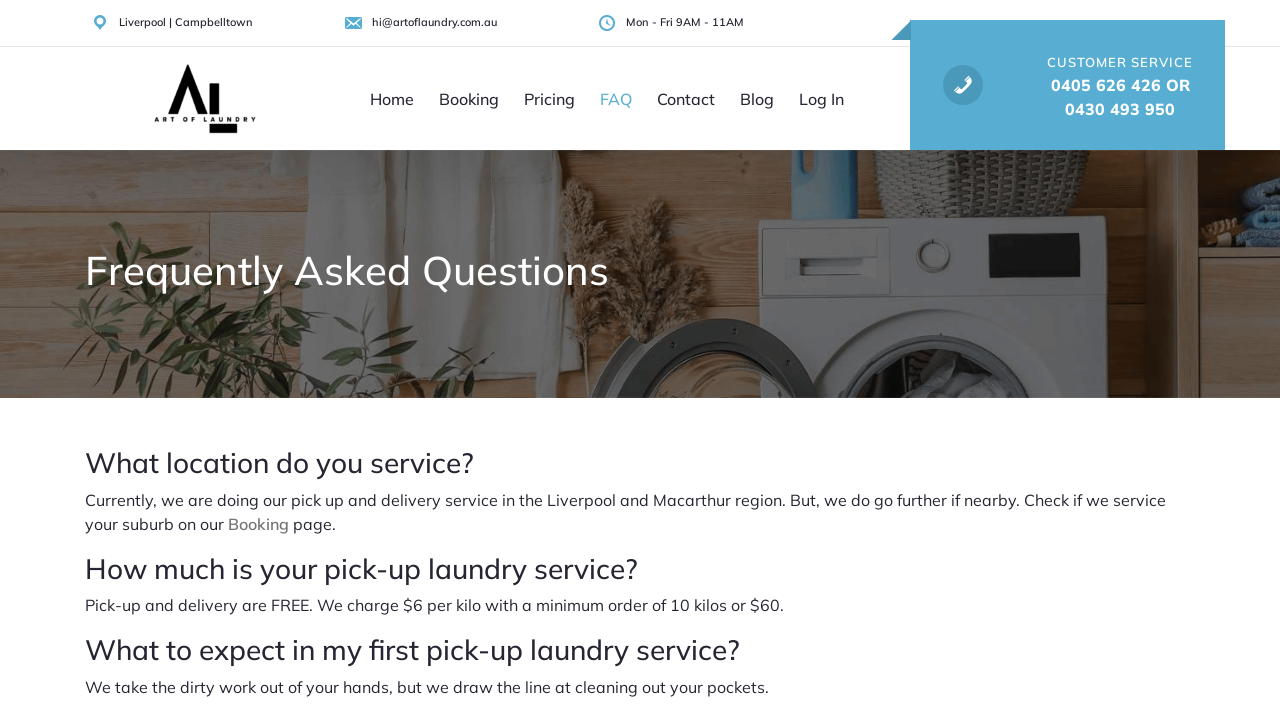Find the bounding box coordinates for the element that must be clicked to complete the instruction: "Contact us through email". The coordinates should be four float numbers between 0 and 1, indicated as [left, top, right, bottom].

[0.291, 0.021, 0.389, 0.041]